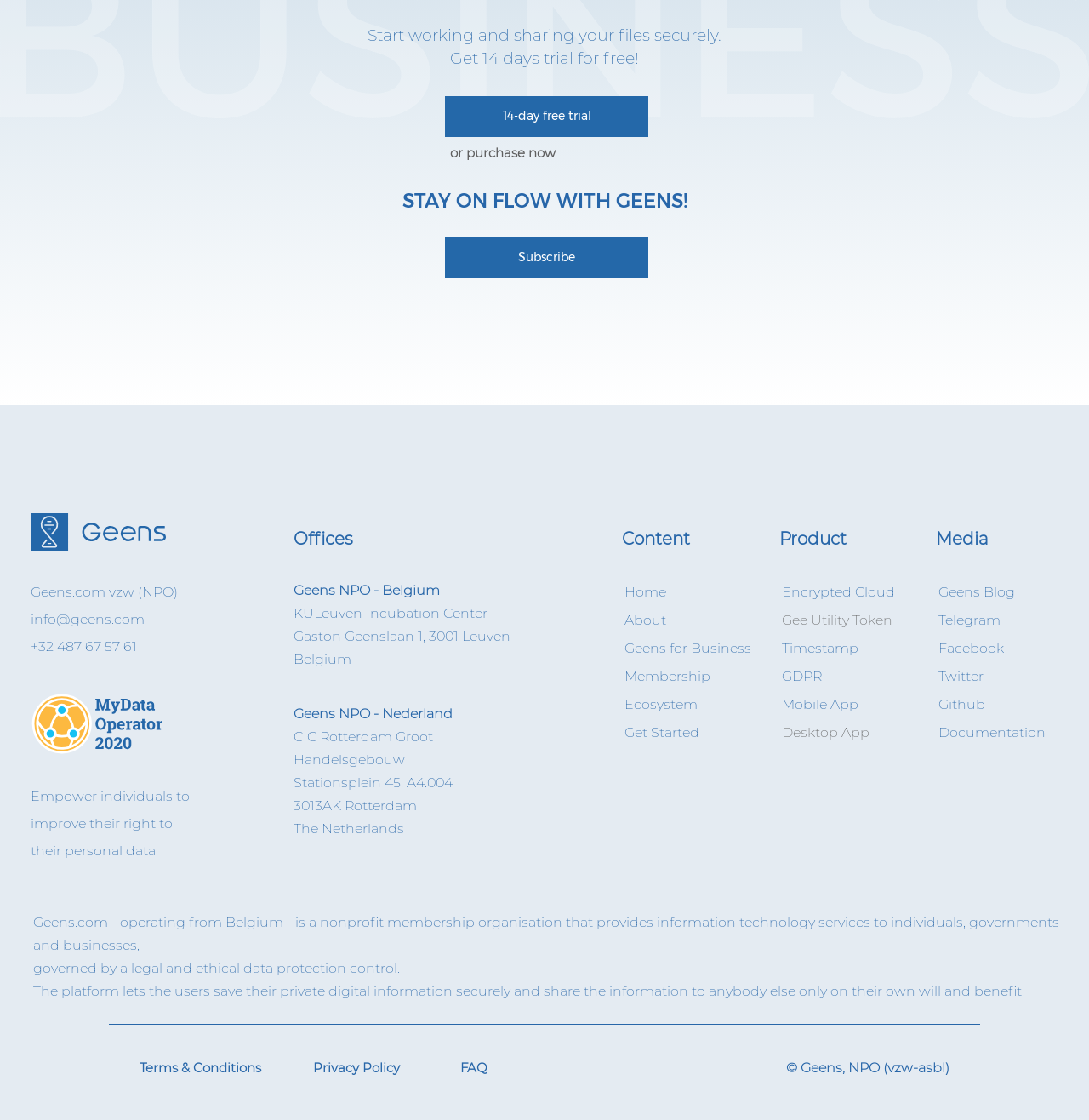Could you locate the bounding box coordinates for the section that should be clicked to accomplish this task: "Get Started".

[0.574, 0.647, 0.642, 0.661]